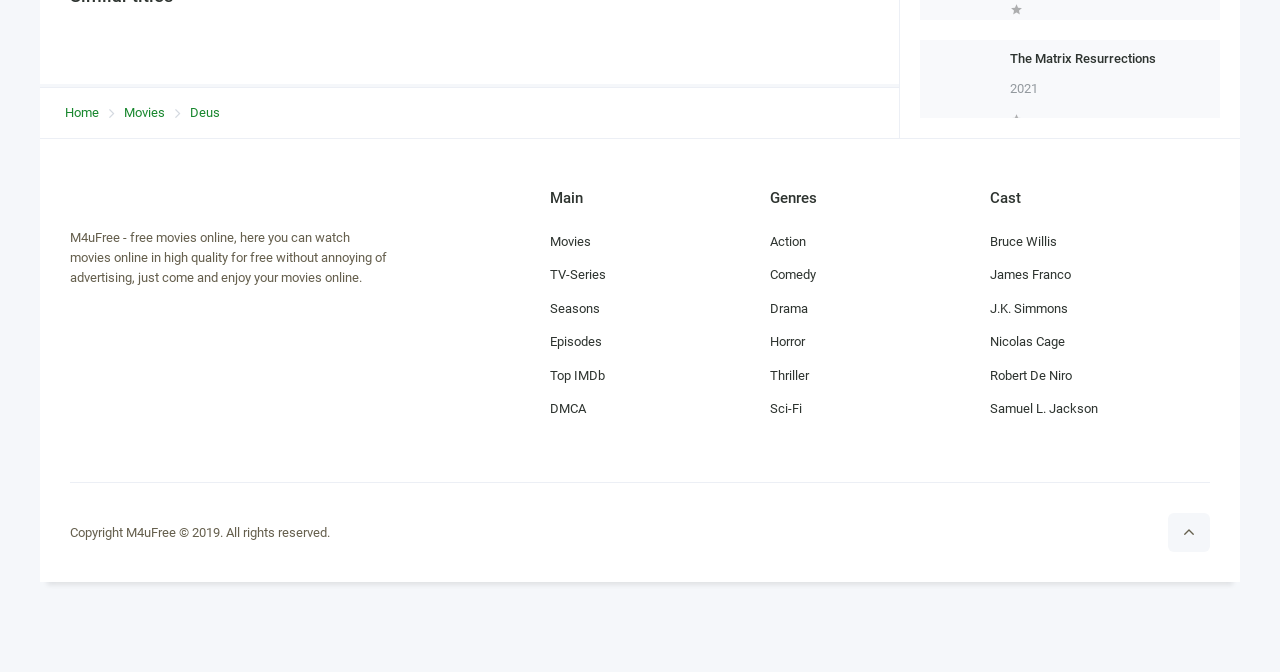What is the name of the first movie on the page?
Please utilize the information in the image to give a detailed response to the question.

I looked at the first article element and found a link element with the text 'Santa vs Reyes', which is likely the title of the first movie on the page.